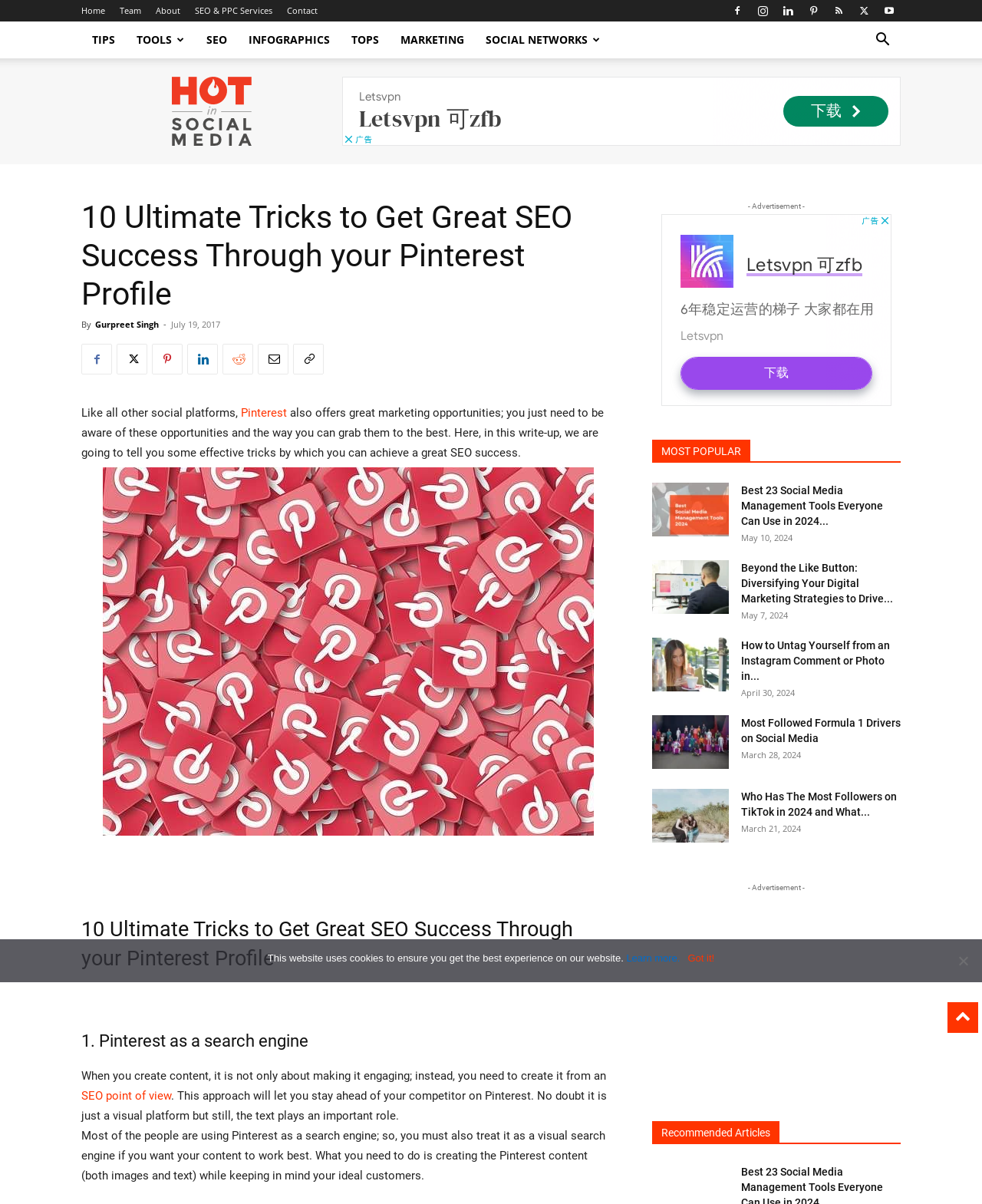Please specify the bounding box coordinates of the element that should be clicked to execute the given instruction: 'Search for something'. Ensure the coordinates are four float numbers between 0 and 1, expressed as [left, top, right, bottom].

[0.88, 0.028, 0.917, 0.04]